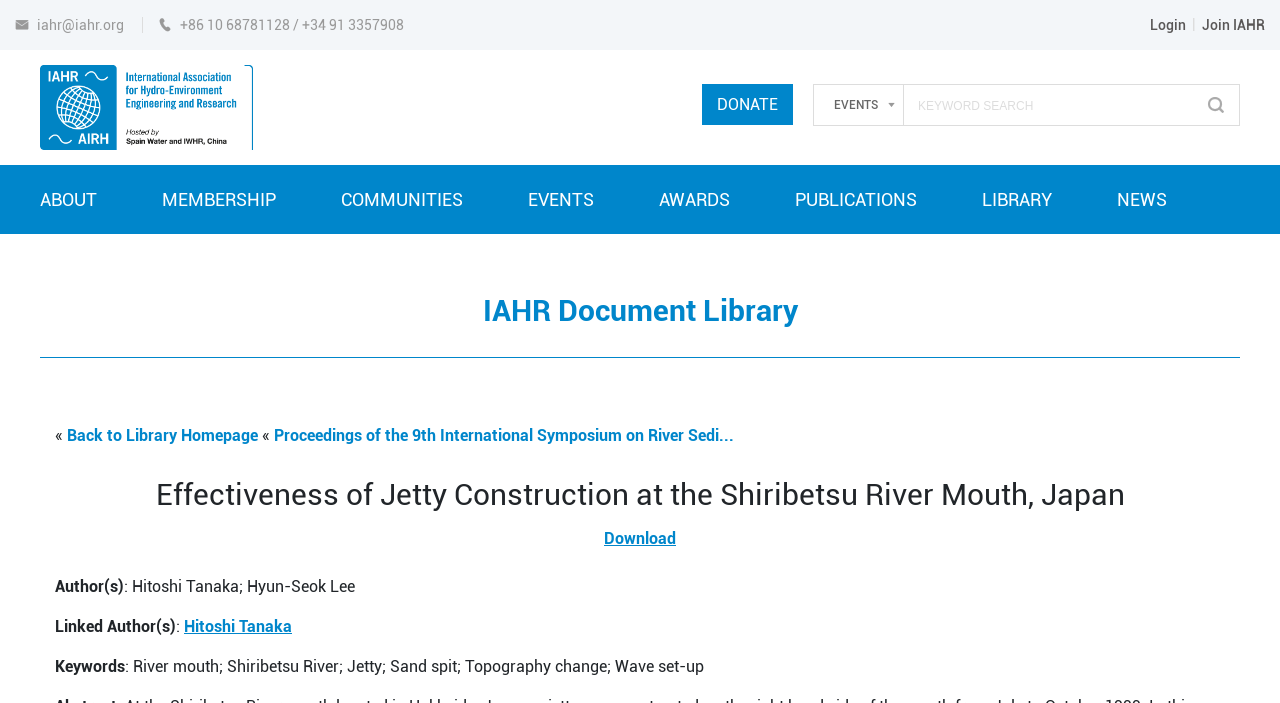Please indicate the bounding box coordinates for the clickable area to complete the following task: "visit the IAHR homepage". The coordinates should be specified as four float numbers between 0 and 1, i.e., [left, top, right, bottom].

[0.052, 0.606, 0.202, 0.633]